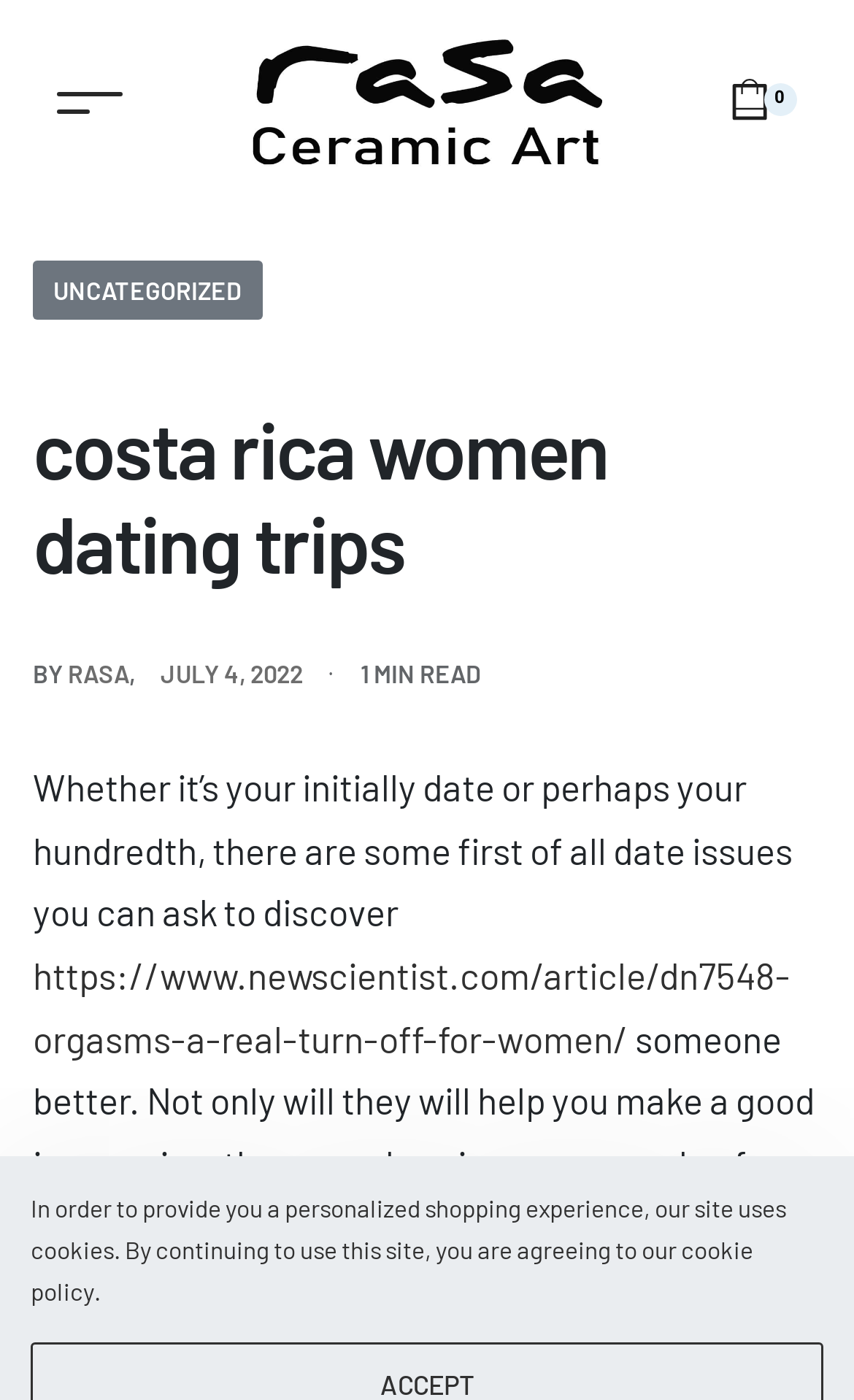What is the purpose of the 'Open' button?
Please provide a comprehensive answer based on the details in the screenshot.

The 'Open' button is likely used to open the shopping cart, as it is located near the '0 OPEN CART' button, indicating that it is related to cart management.